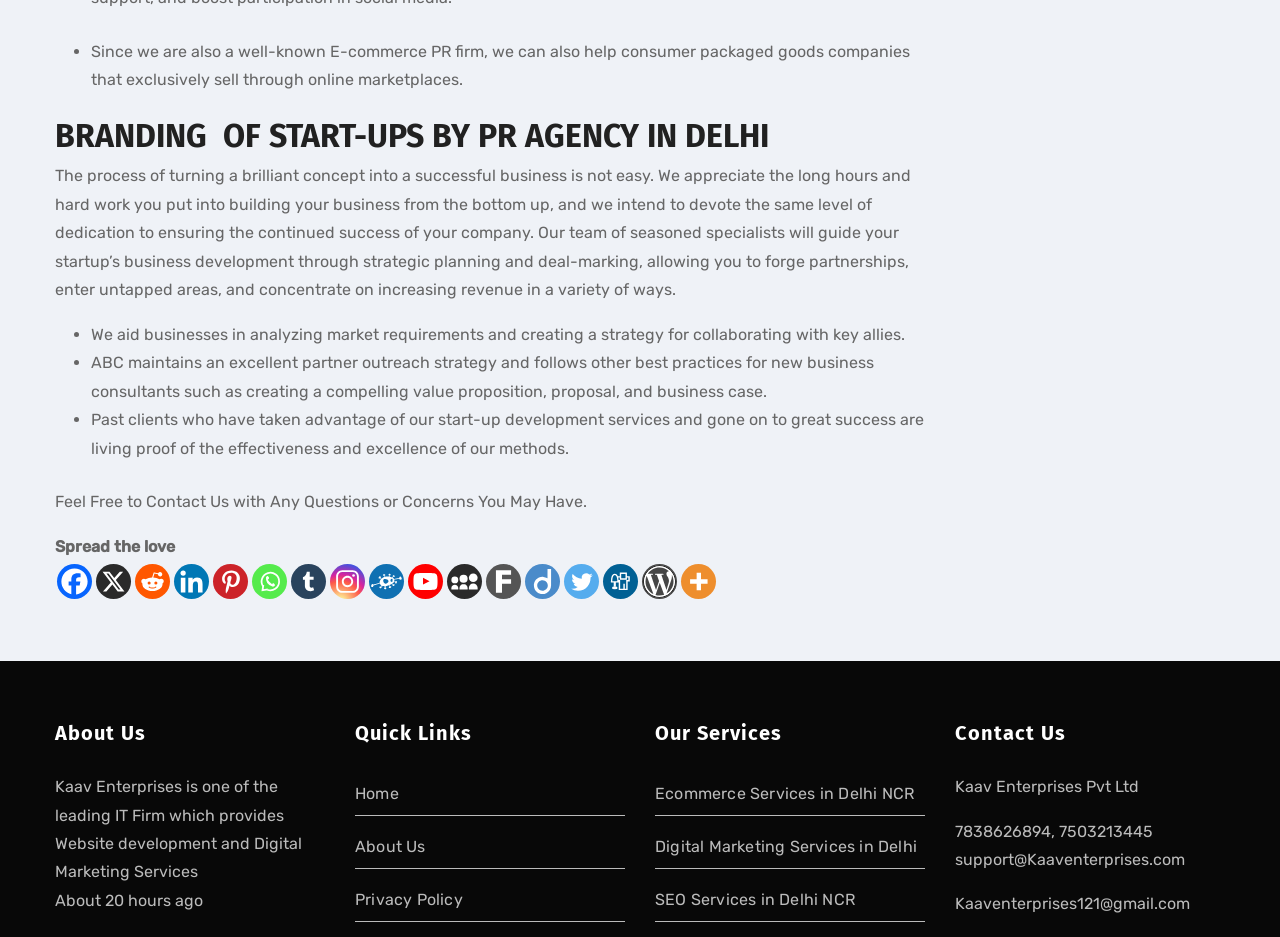Specify the bounding box coordinates of the area that needs to be clicked to achieve the following instruction: "Click the 'Roy's Site' button".

None